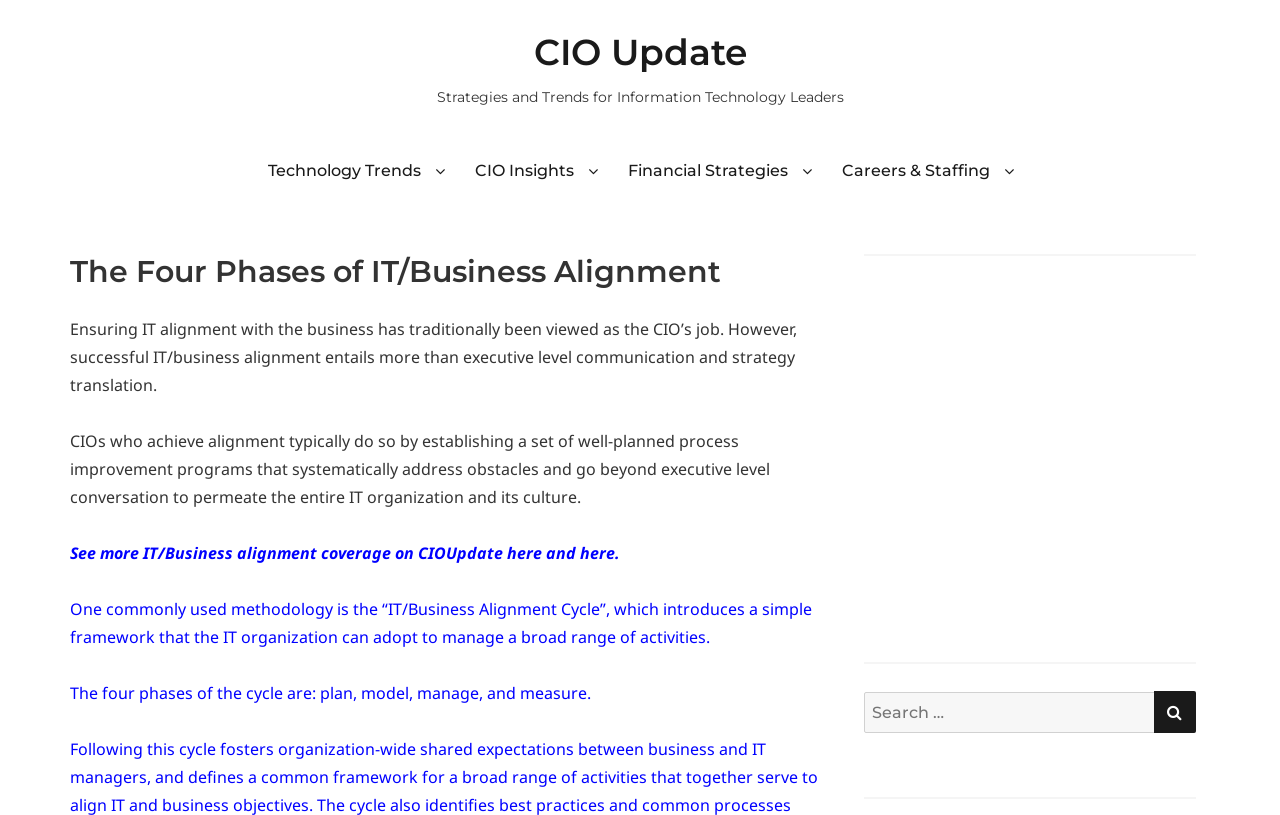Answer this question in one word or a short phrase: How many phases are there in the IT/Business Alignment Cycle?

Four